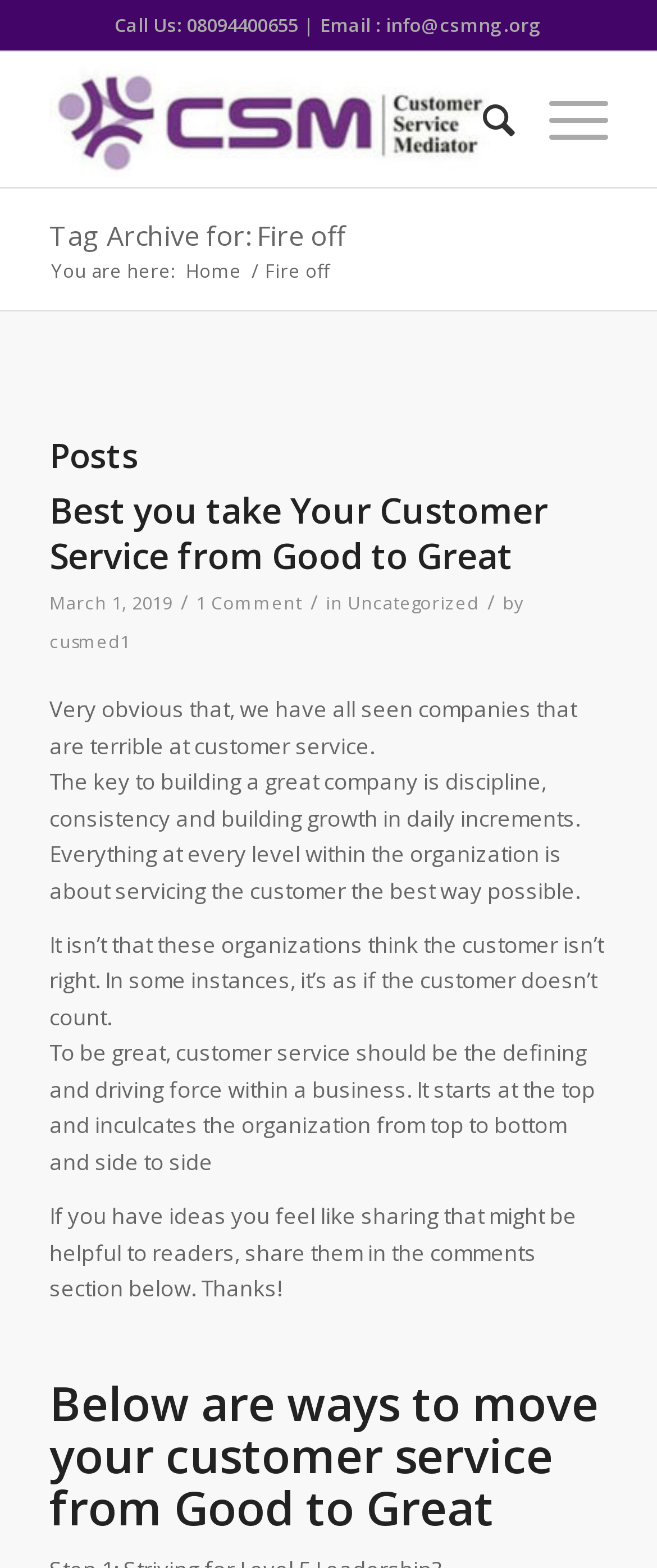Please identify the bounding box coordinates of the element I should click to complete this instruction: 'Go to the home page'. The coordinates should be given as four float numbers between 0 and 1, like this: [left, top, right, bottom].

[0.275, 0.164, 0.375, 0.18]